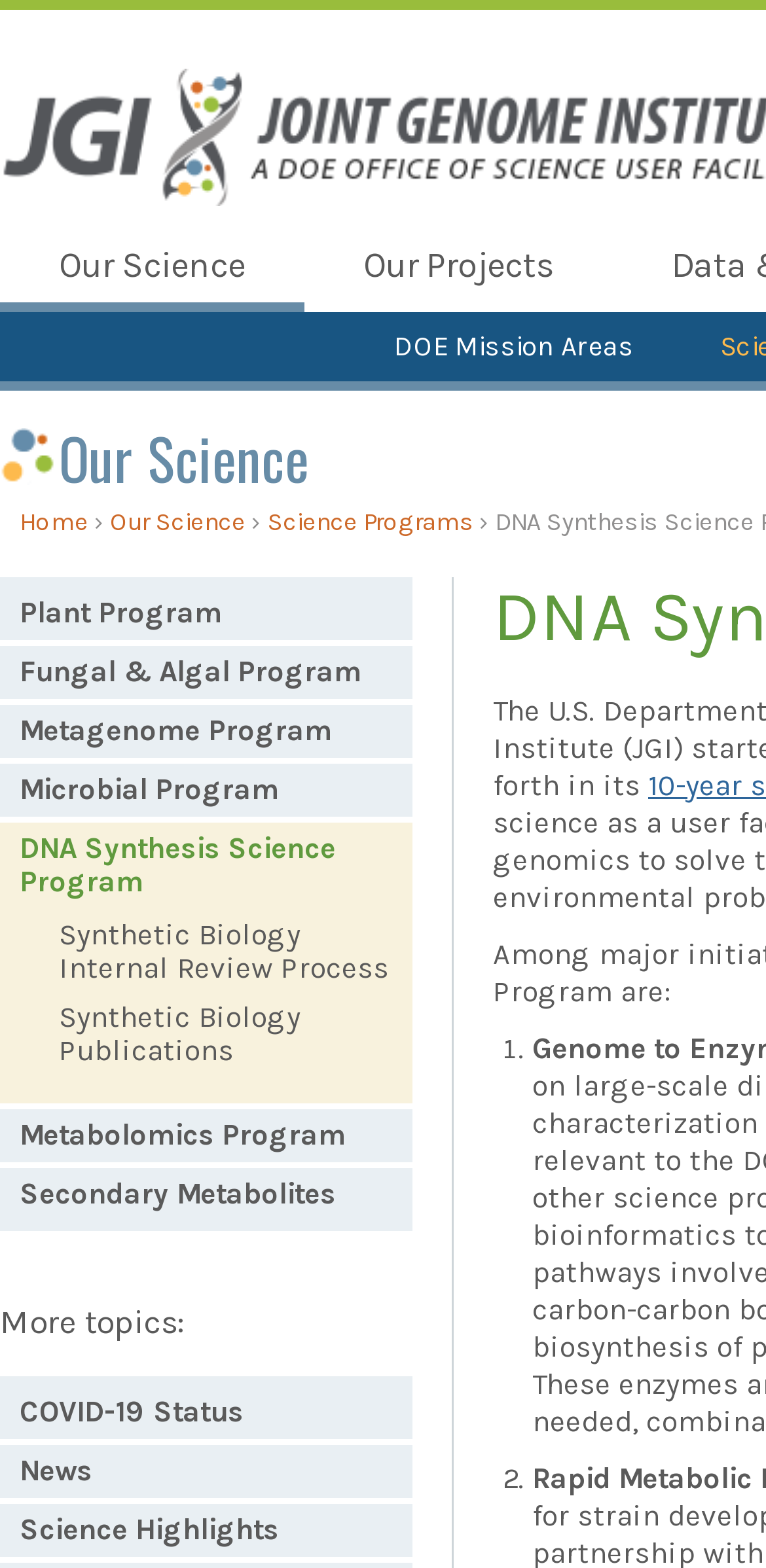How many science programs are listed?
Using the image, provide a detailed and thorough answer to the question.

I counted the number of links under the 'Science Programs' category and found that there are 6 science programs listed, including 'Plant Program', 'Fungal & Algal Program', 'Metagenome Program', 'Microbial Program', 'DNA Synthesis Science Program', and 'Metabolomics Program'.